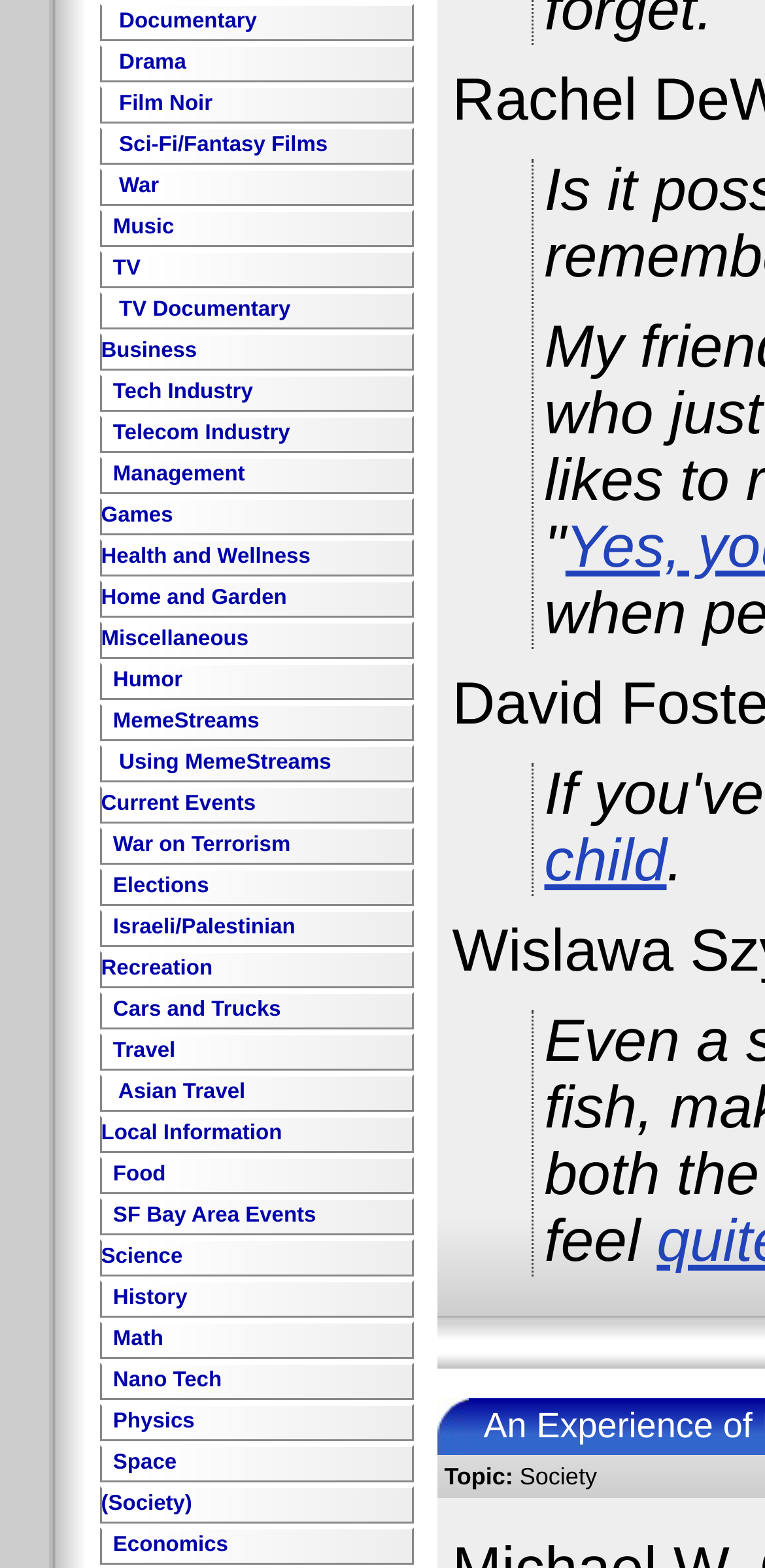Can you show the bounding box coordinates of the region to click on to complete the task described in the instruction: "Browse Sci-Fi/Fantasy Films"?

[0.148, 0.085, 0.428, 0.1]